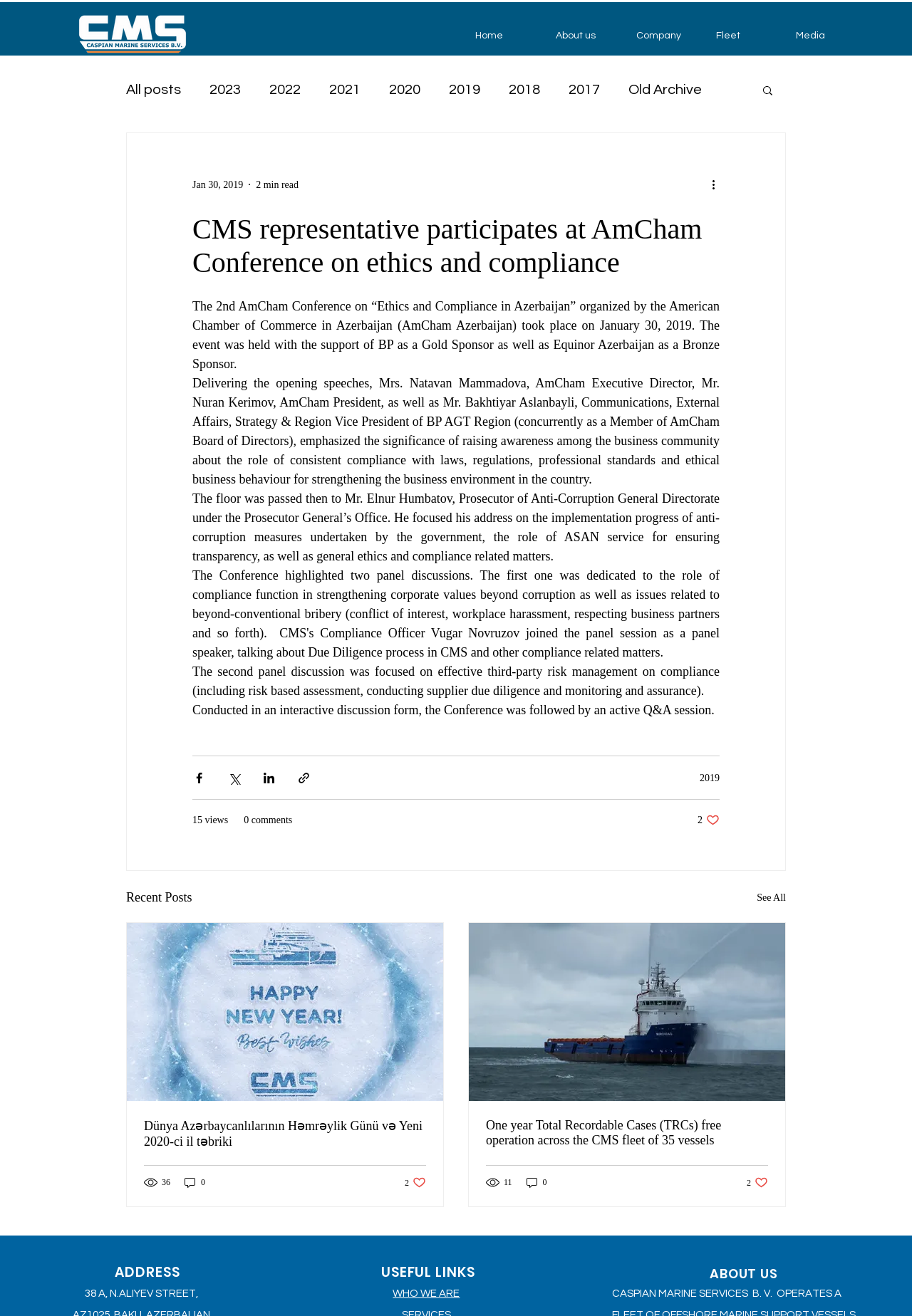What is the topic of the 2nd AmCham Conference?
Refer to the image and give a detailed answer to the query.

The topic of the 2nd AmCham Conference can be inferred from the text 'The 2nd AmCham Conference on “Ethics and Compliance in Azerbaijan” organized by the American Chamber of Commerce in Azerbaijan (AmCham Azerbaijan) took place on January 30, 2019.' which is present in the webpage.